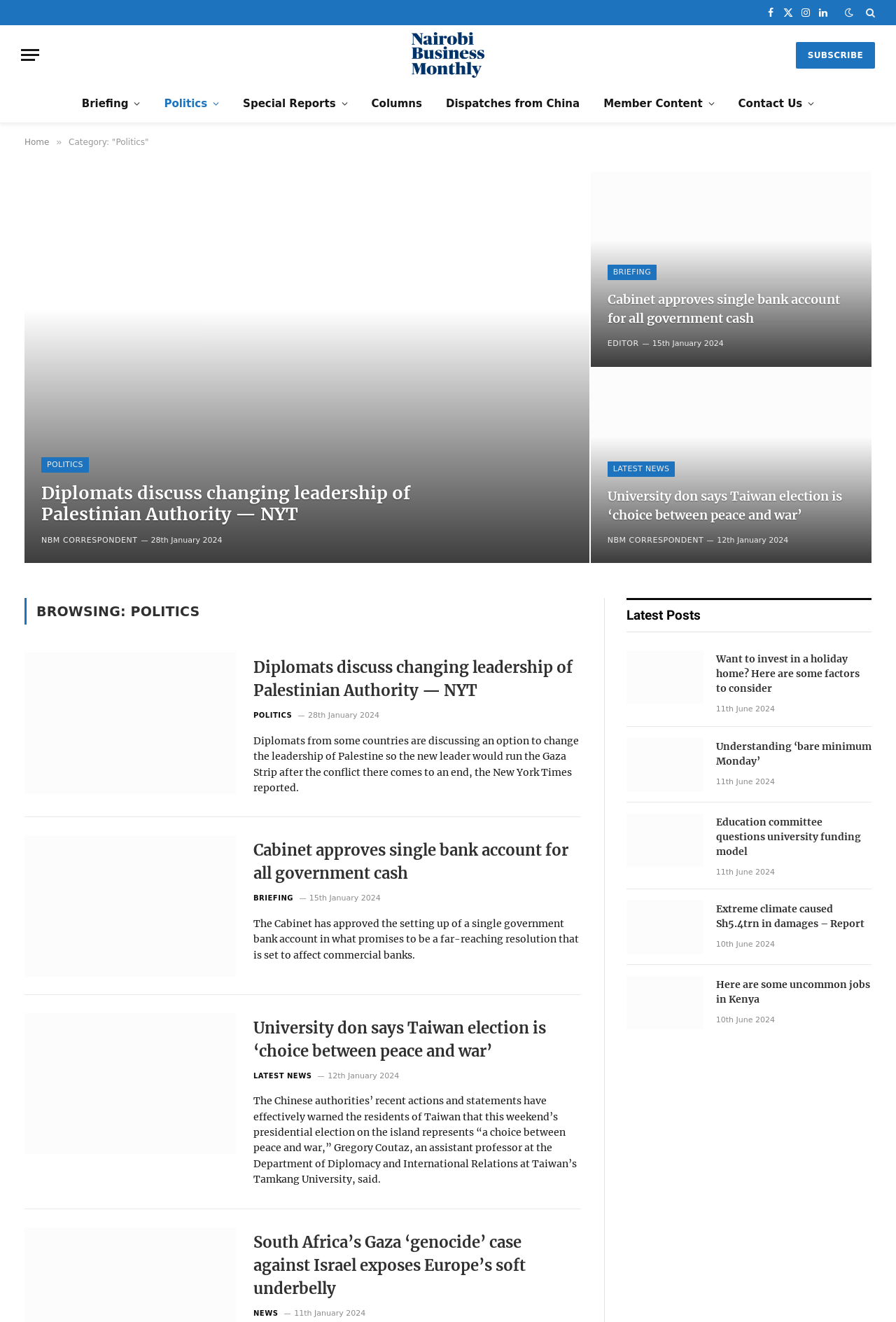Kindly determine the bounding box coordinates for the area that needs to be clicked to execute this instruction: "Read article about Diplomats discussing changing leadership of Palestinian Authority".

[0.046, 0.365, 0.52, 0.397]